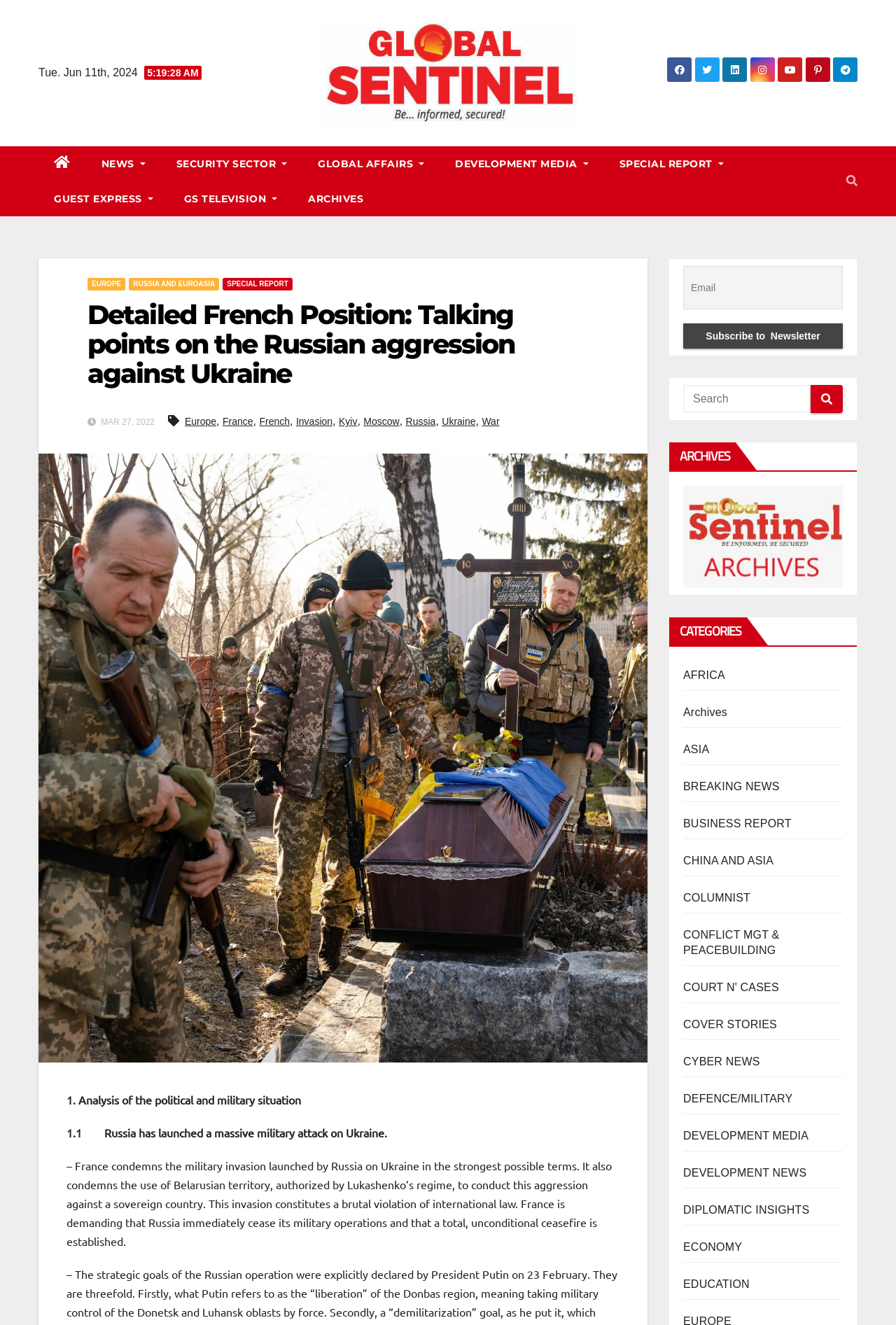Identify and provide the main heading of the webpage.

Detailed French Position: Talking points on the Russian aggression against Ukraine